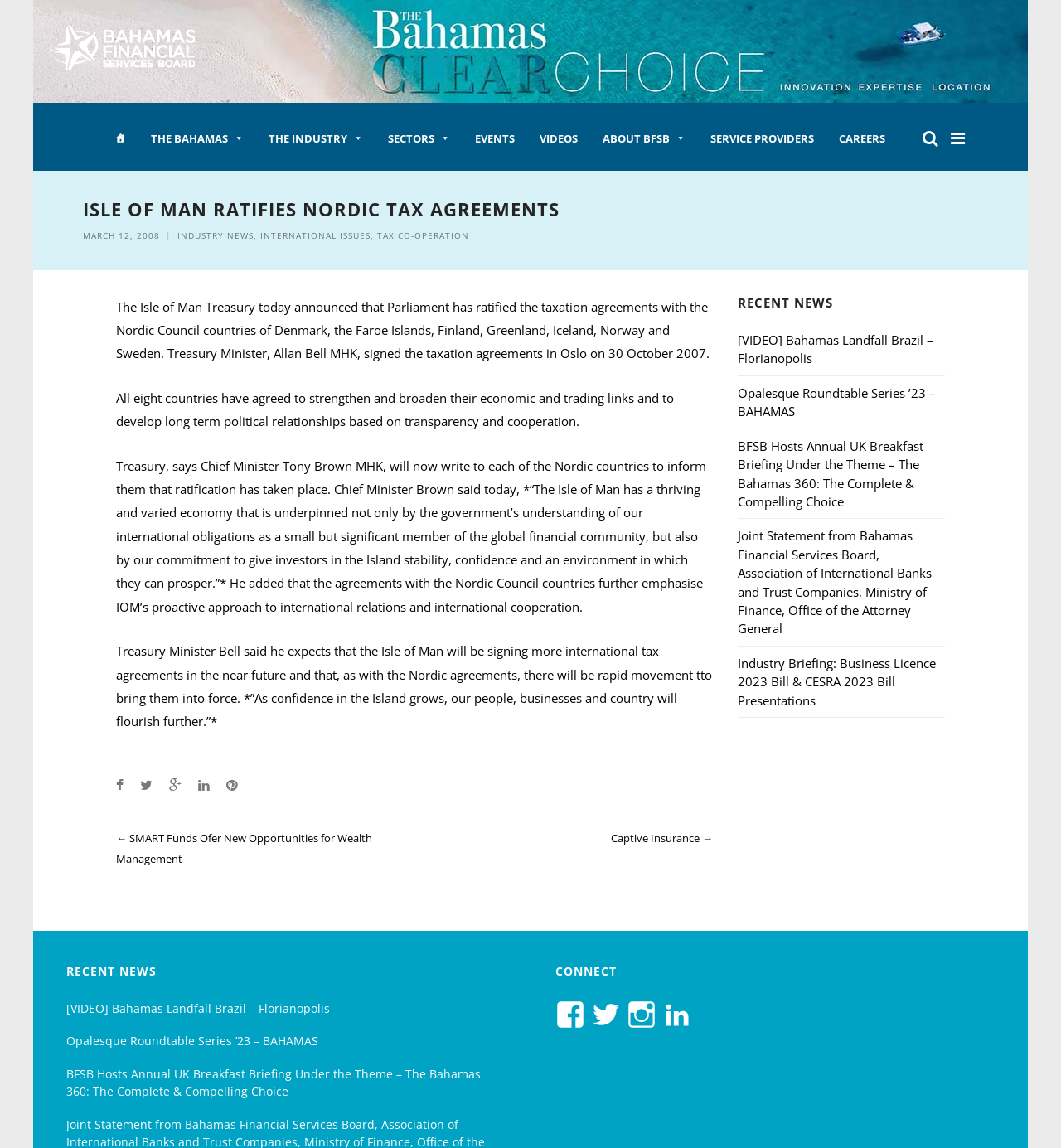Determine the bounding box coordinates of the region I should click to achieve the following instruction: "Connect with BFSB on Facebook". Ensure the bounding box coordinates are four float numbers between 0 and 1, i.e., [left, top, right, bottom].

[0.523, 0.864, 0.552, 0.903]